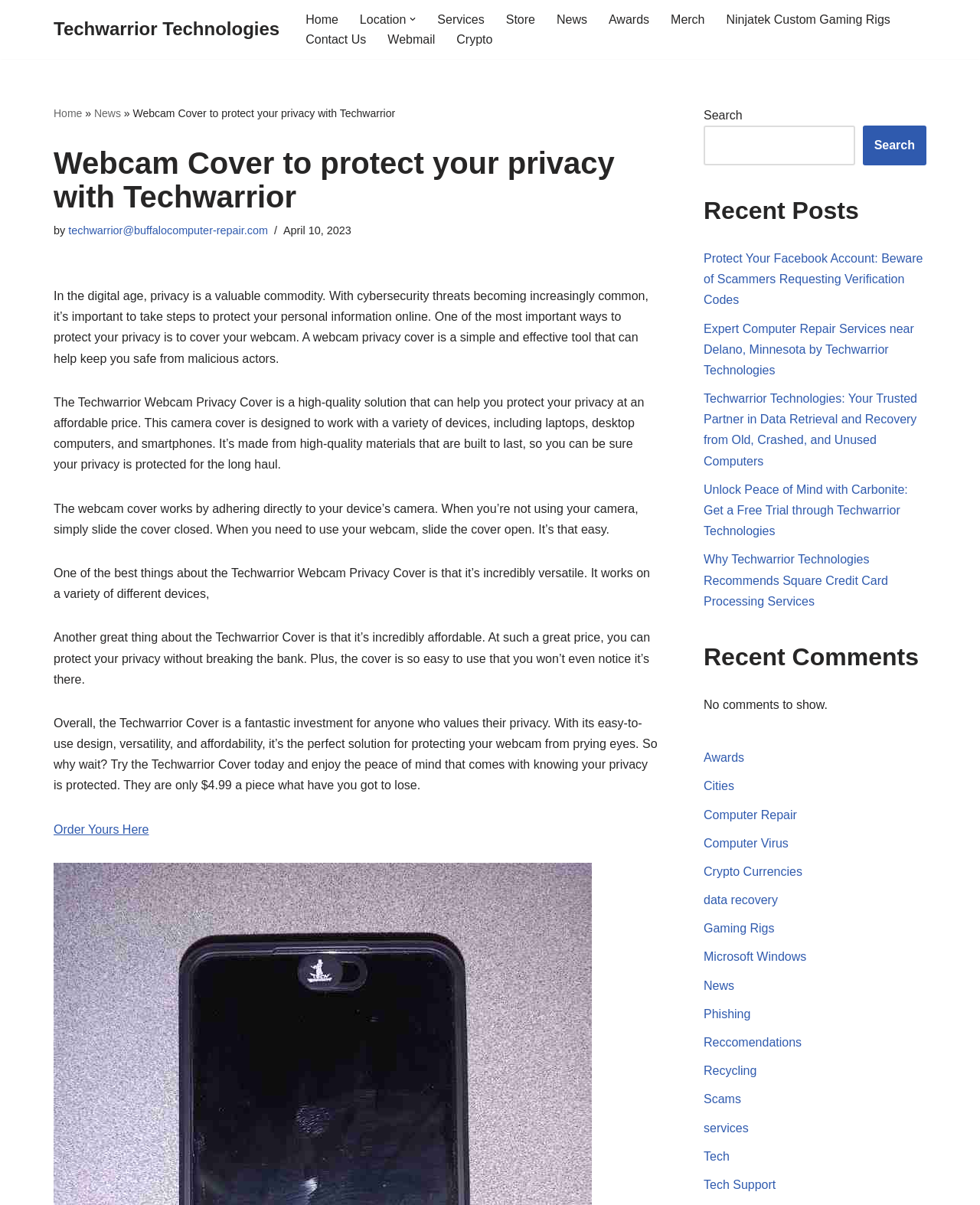Determine the bounding box coordinates of the region I should click to achieve the following instruction: "Check the 'Recent Posts'". Ensure the bounding box coordinates are four float numbers between 0 and 1, i.e., [left, top, right, bottom].

[0.718, 0.162, 0.945, 0.187]